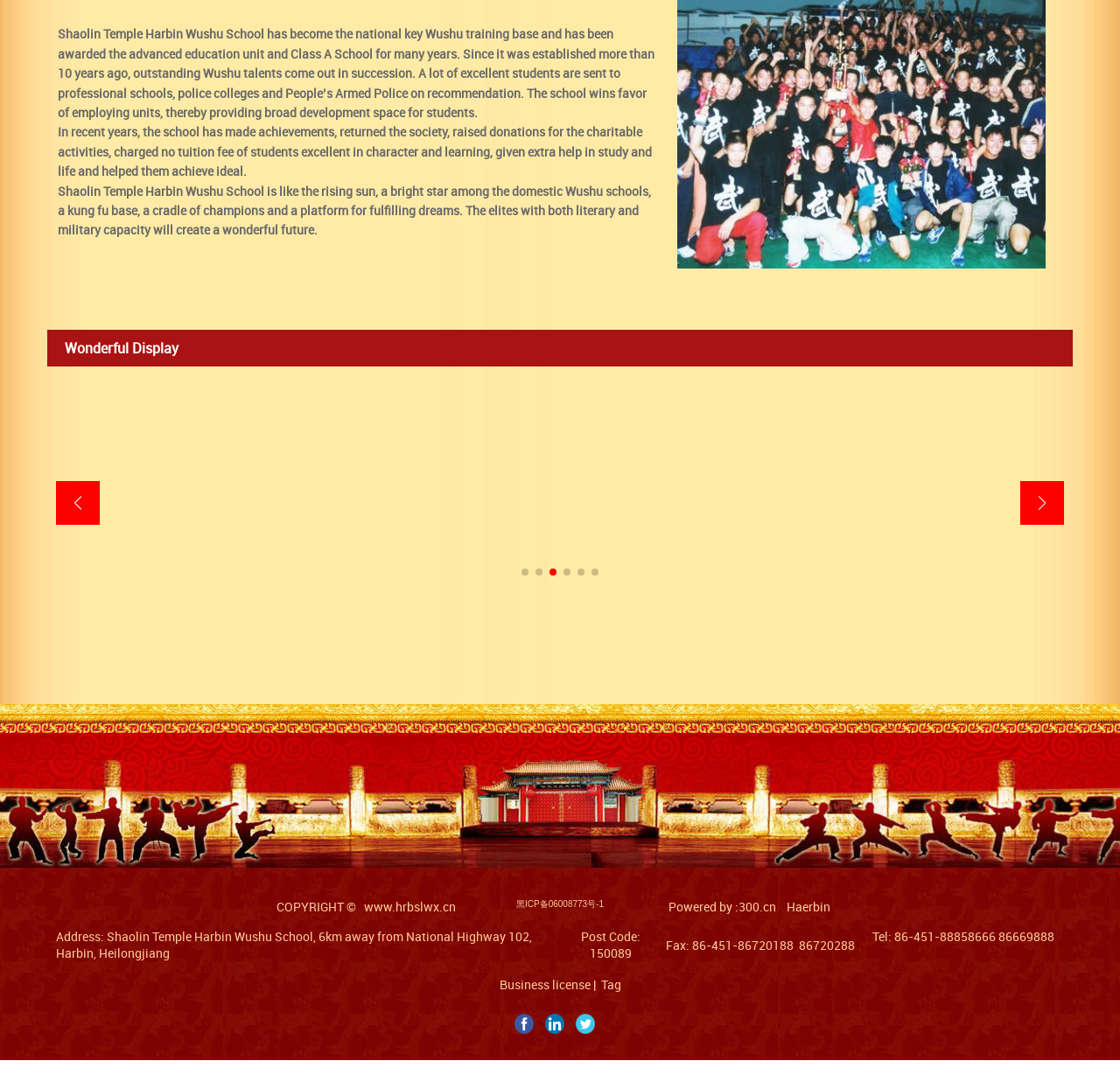What is the name of the school?
Based on the image, provide your answer in one word or phrase.

Shaolin Temple Harbin Wushu School